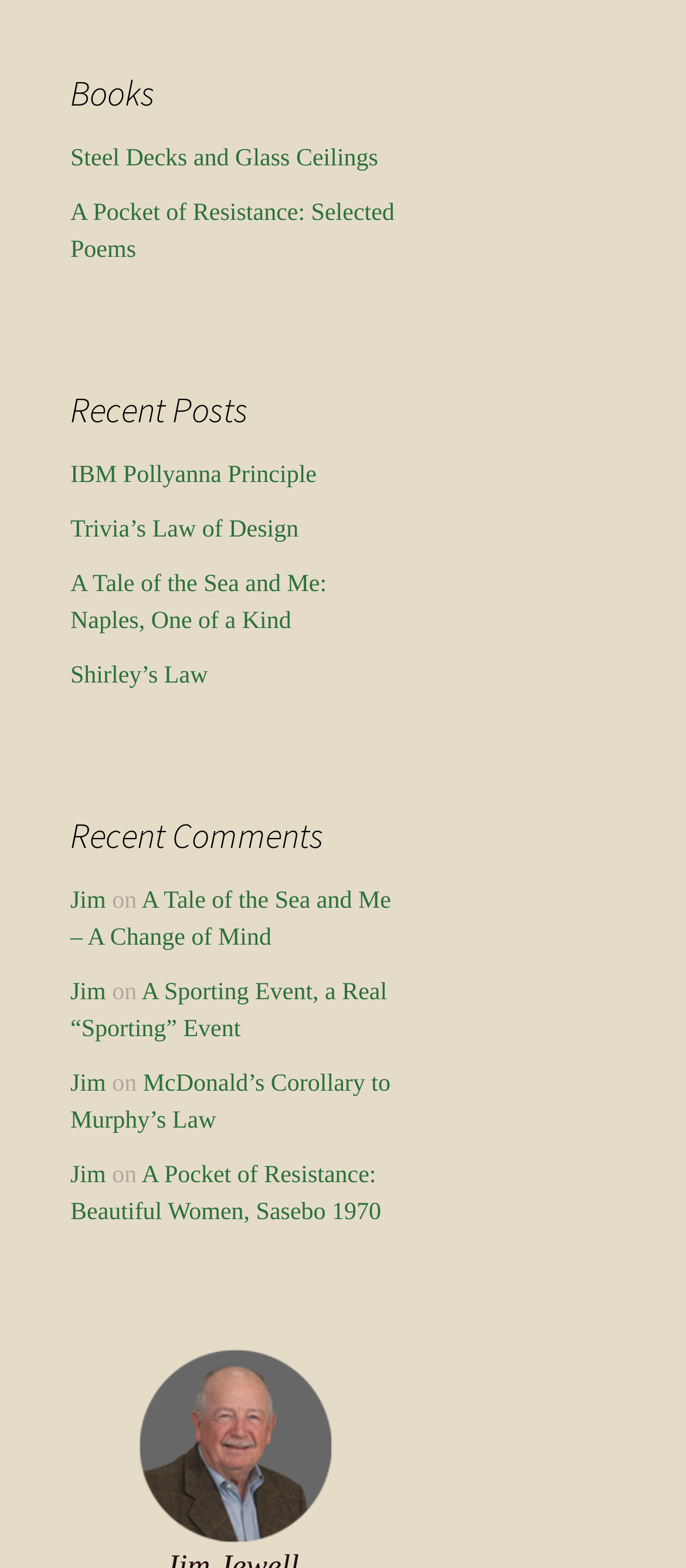Calculate the bounding box coordinates of the UI element given the description: "parent_node: Jim Jewell, Writer".

[0.203, 0.964, 0.485, 0.981]